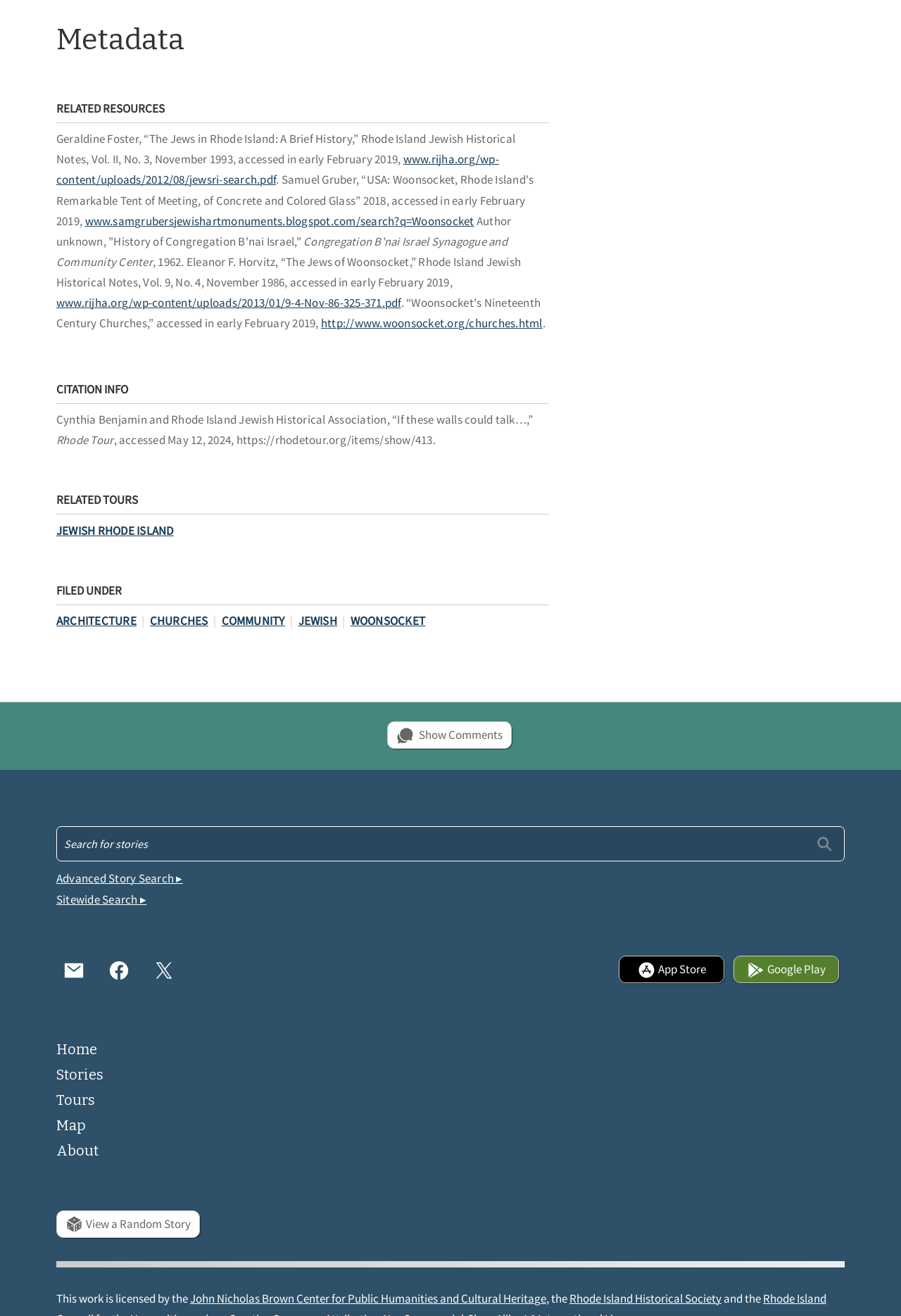Extract the bounding box coordinates for the HTML element that matches this description: "Home". The coordinates should be four float numbers between 0 and 1, i.e., [left, top, right, bottom].

[0.062, 0.791, 0.108, 0.804]